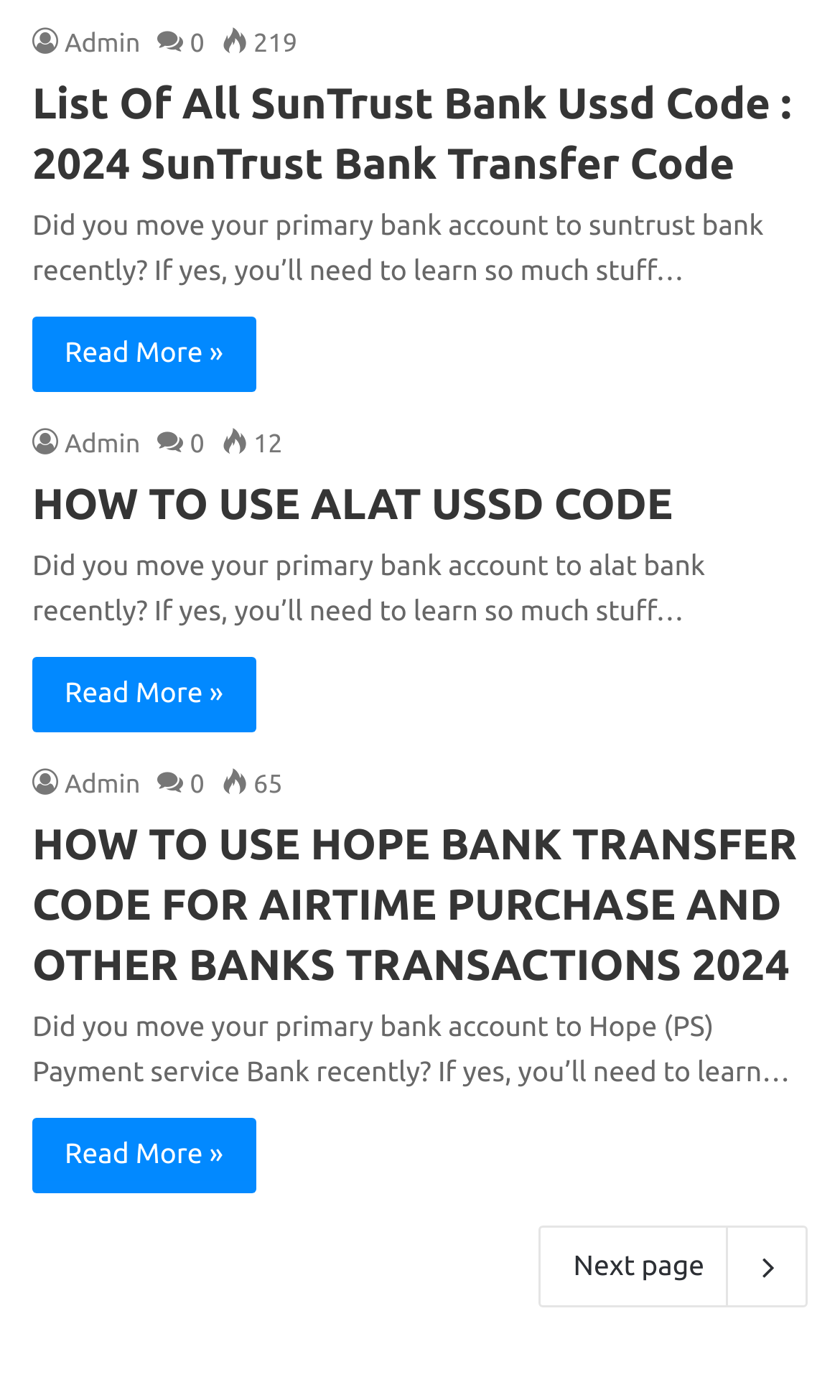What is the topic of the second article?
Please interpret the details in the image and answer the question thoroughly.

The second heading on the webpage is 'HOW TO USE ALAT USSD CODE', which indicates that the topic of the second article is ALAT USSD CODE.